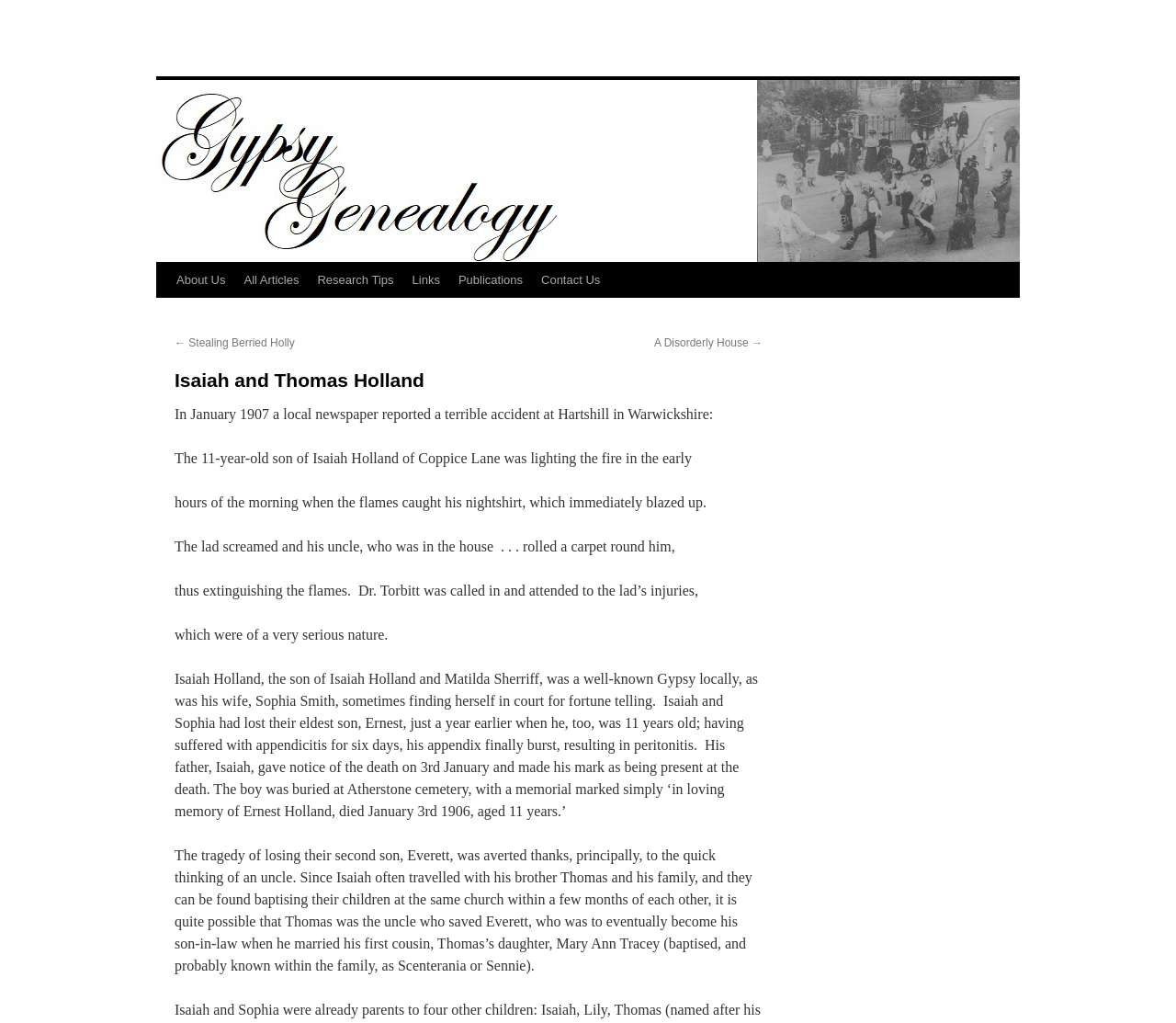Identify the bounding box of the UI element described as follows: "A Disorderly House →". Provide the coordinates as four float numbers in the range of 0 to 1 [left, top, right, bottom].

[0.556, 0.329, 0.648, 0.341]